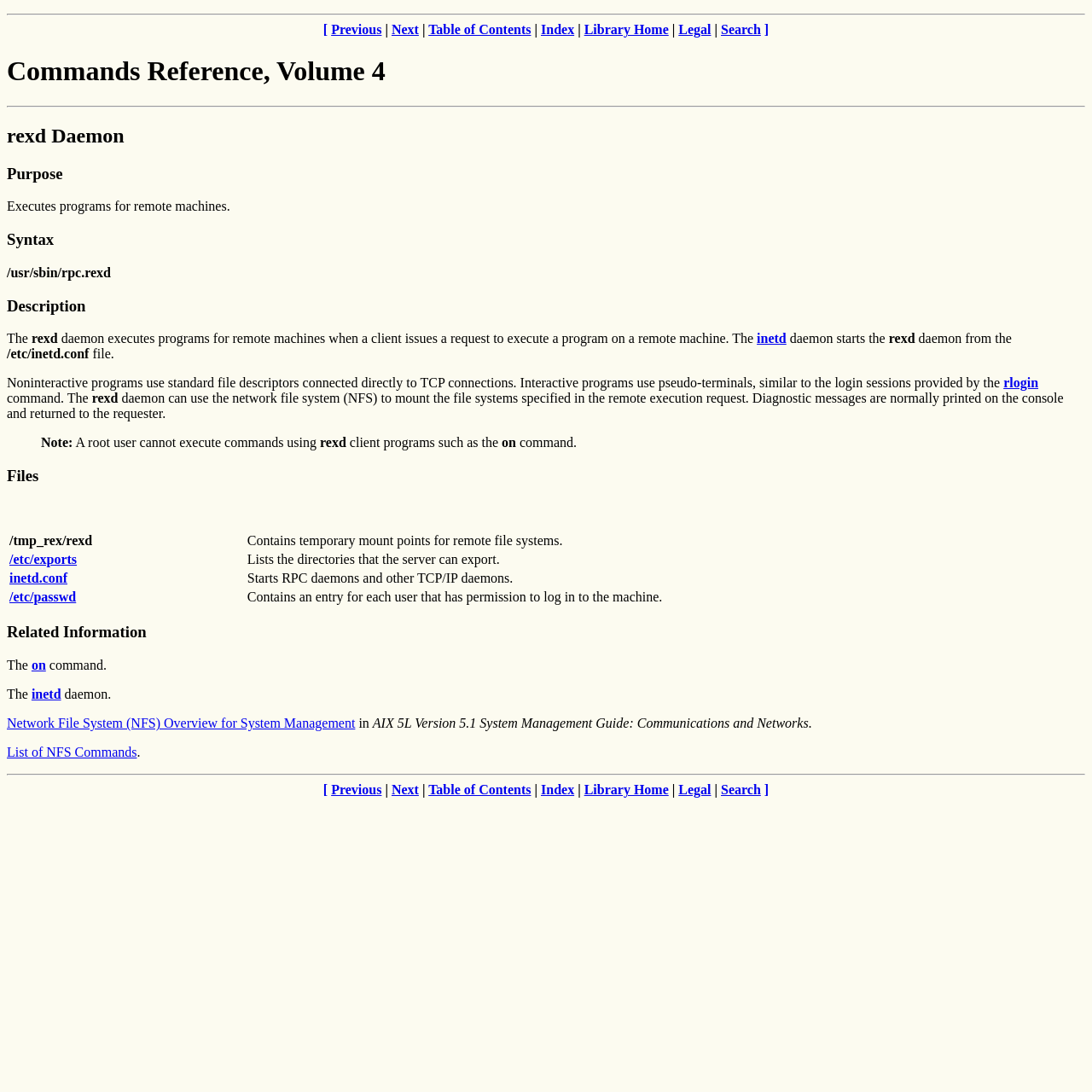Specify the bounding box coordinates of the area to click in order to follow the given instruction: "Click on 'Next'."

[0.359, 0.02, 0.384, 0.034]